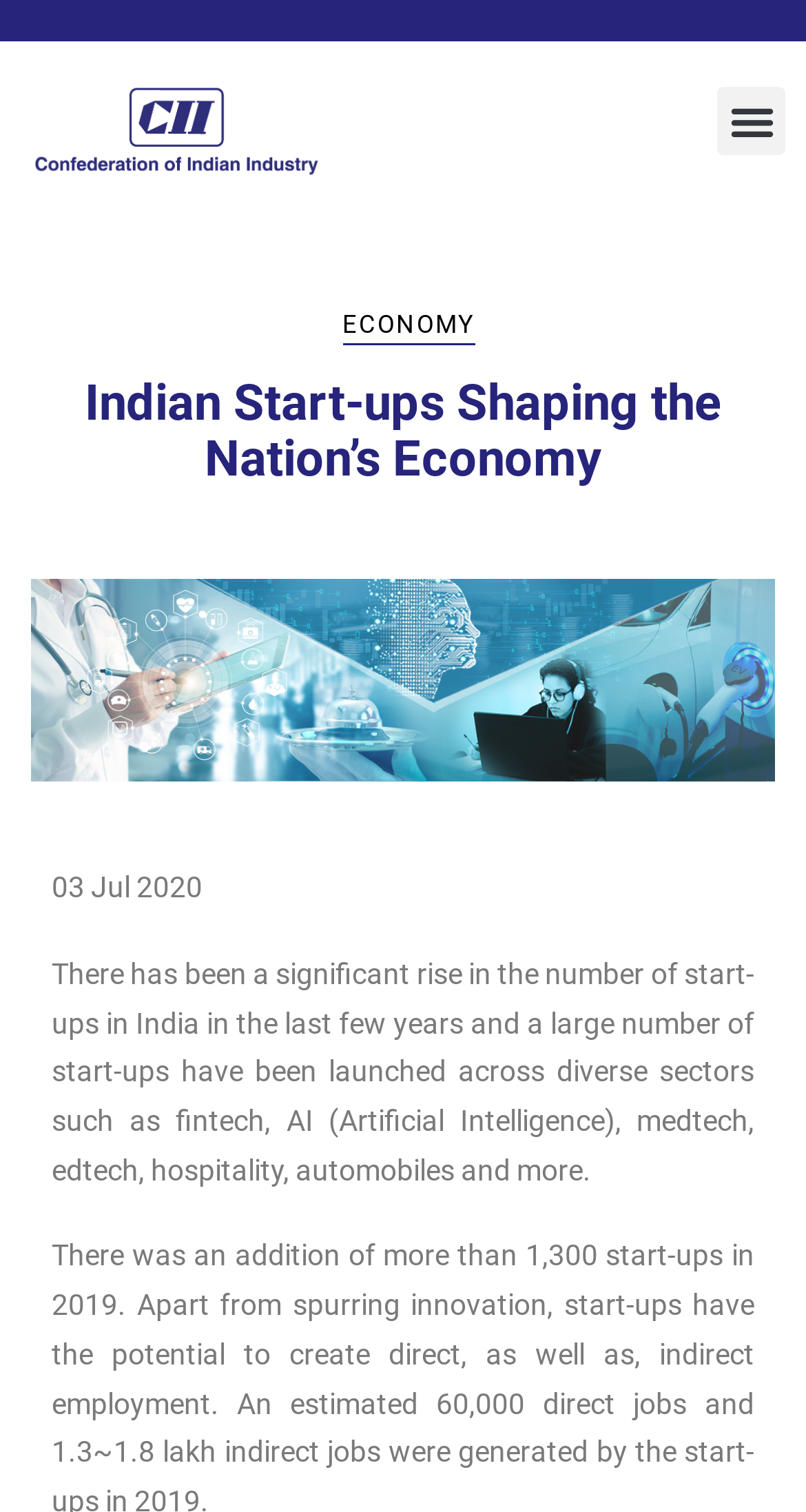How many links are present in the header?
Could you give a comprehensive explanation in response to this question?

The HeaderAsNonLandmark element with the bounding box coordinates [0.038, 0.201, 0.962, 0.321] contains two link elements, one with the text 'ECONOMY' and another without any text.